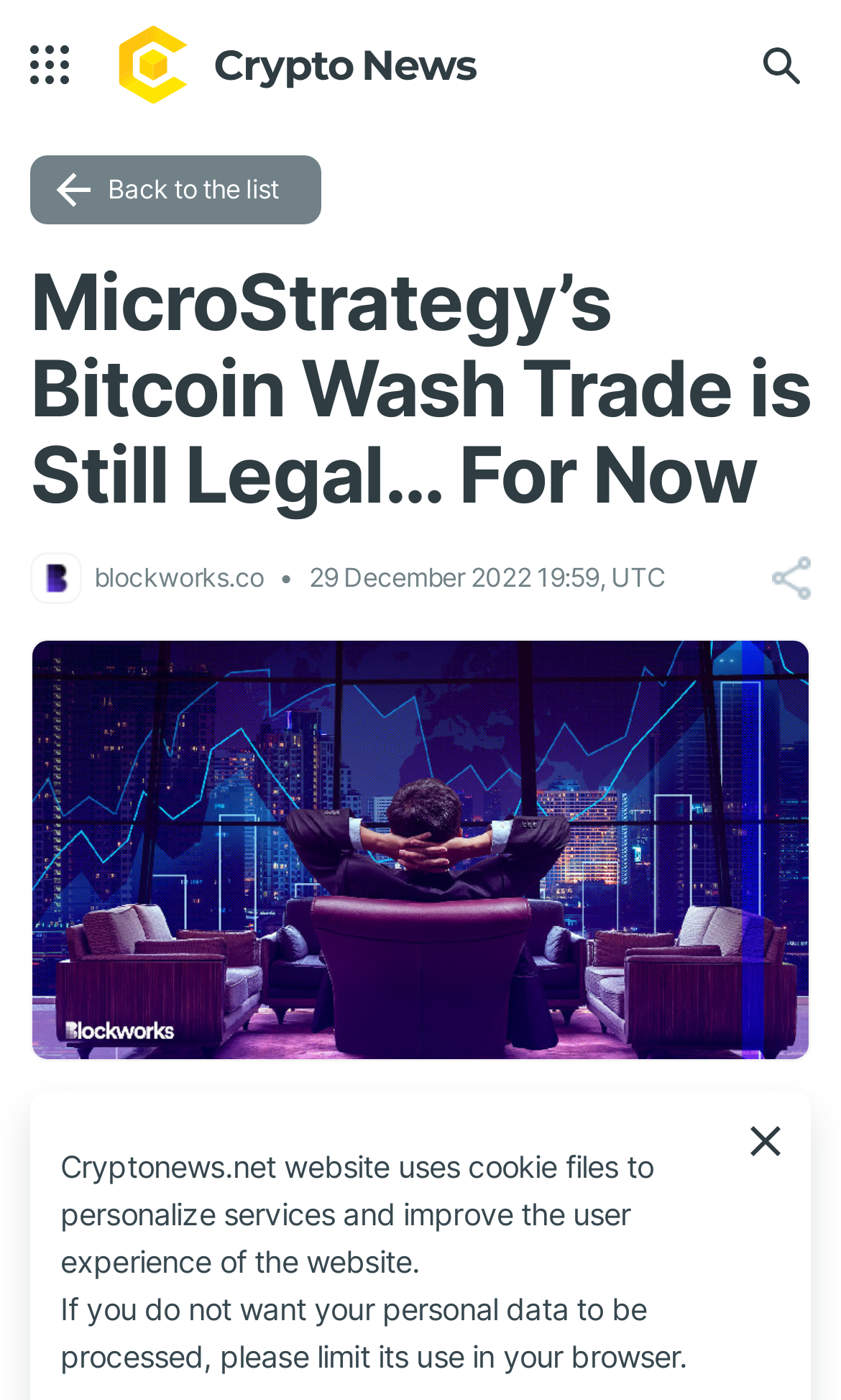How many images are on the webpage?
Carefully analyze the image and provide a detailed answer to the question.

I counted the number of image elements on the webpage and found two images: one with the description 'logo' and another with the description 'source-logo'.